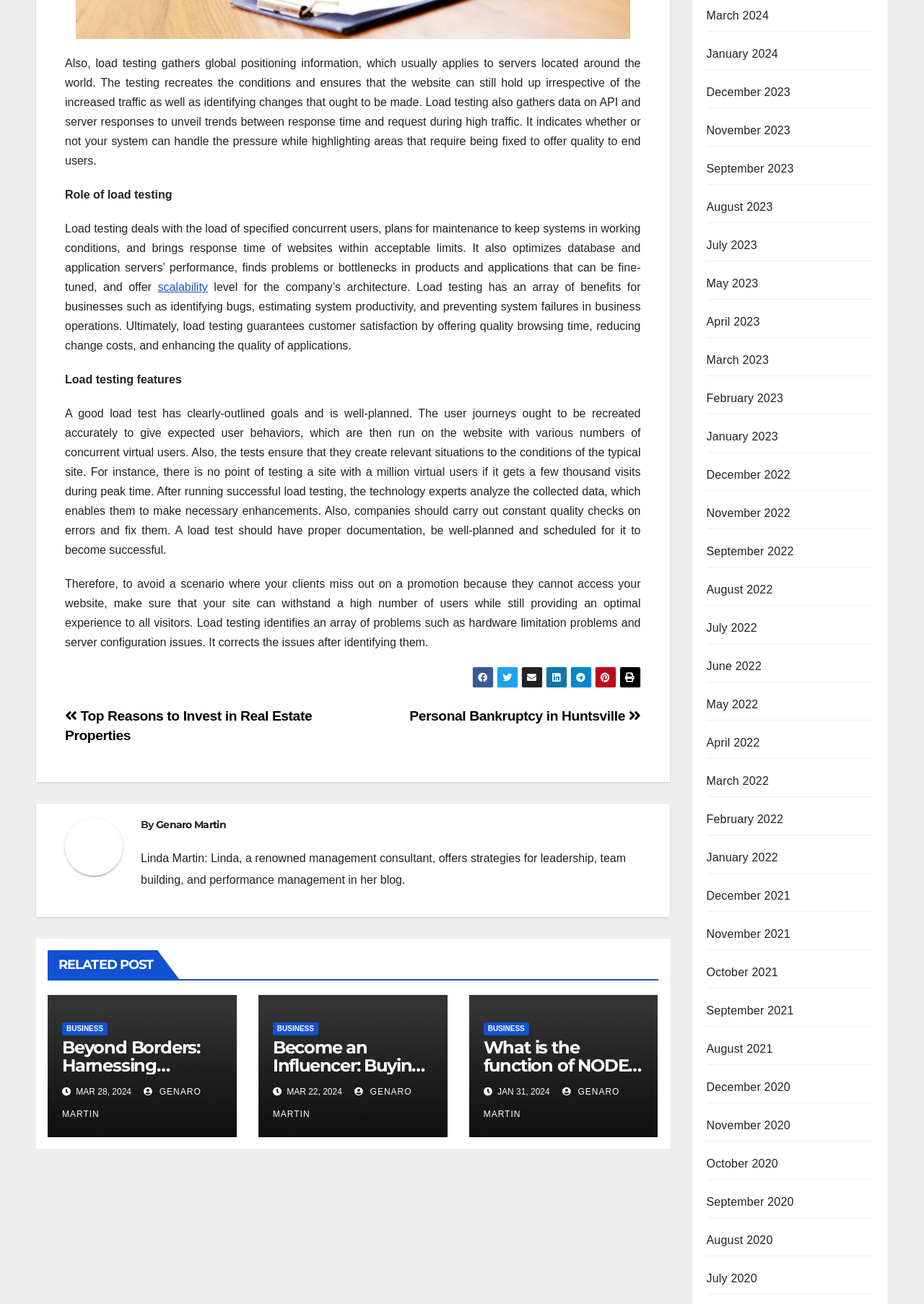What is the topic of the related post 'Beyond Borders: Harnessing Offshore Dedicated Servers for Global Performance'?
From the image, respond using a single word or phrase.

Offshore dedicated servers